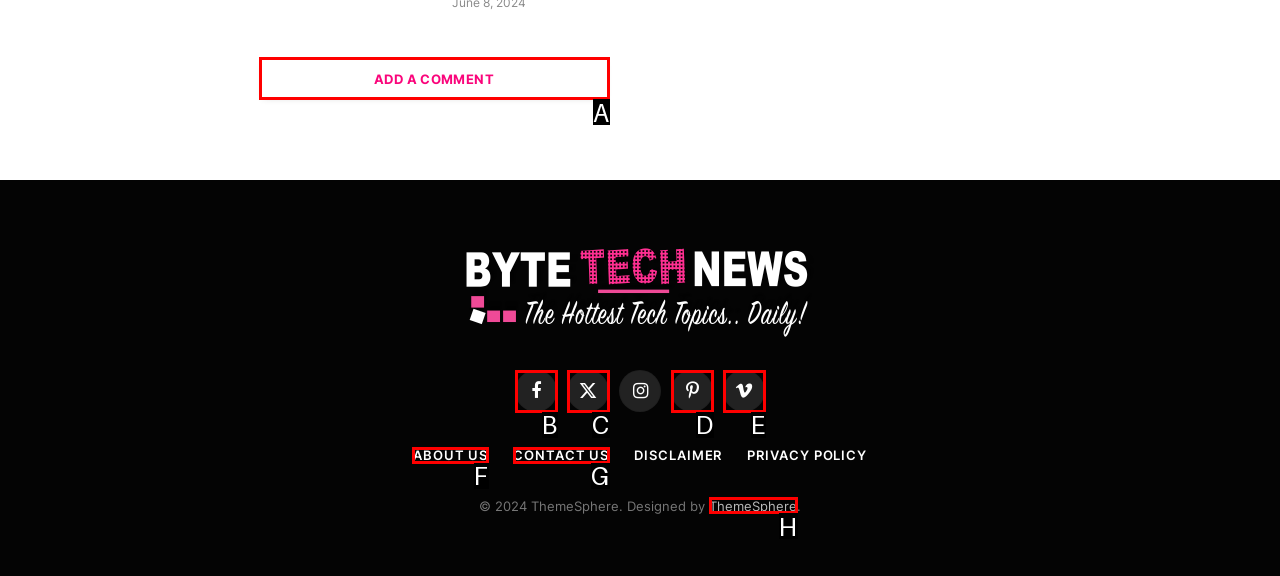With the provided description: Add A Comment, select the most suitable HTML element. Respond with the letter of the selected option.

A